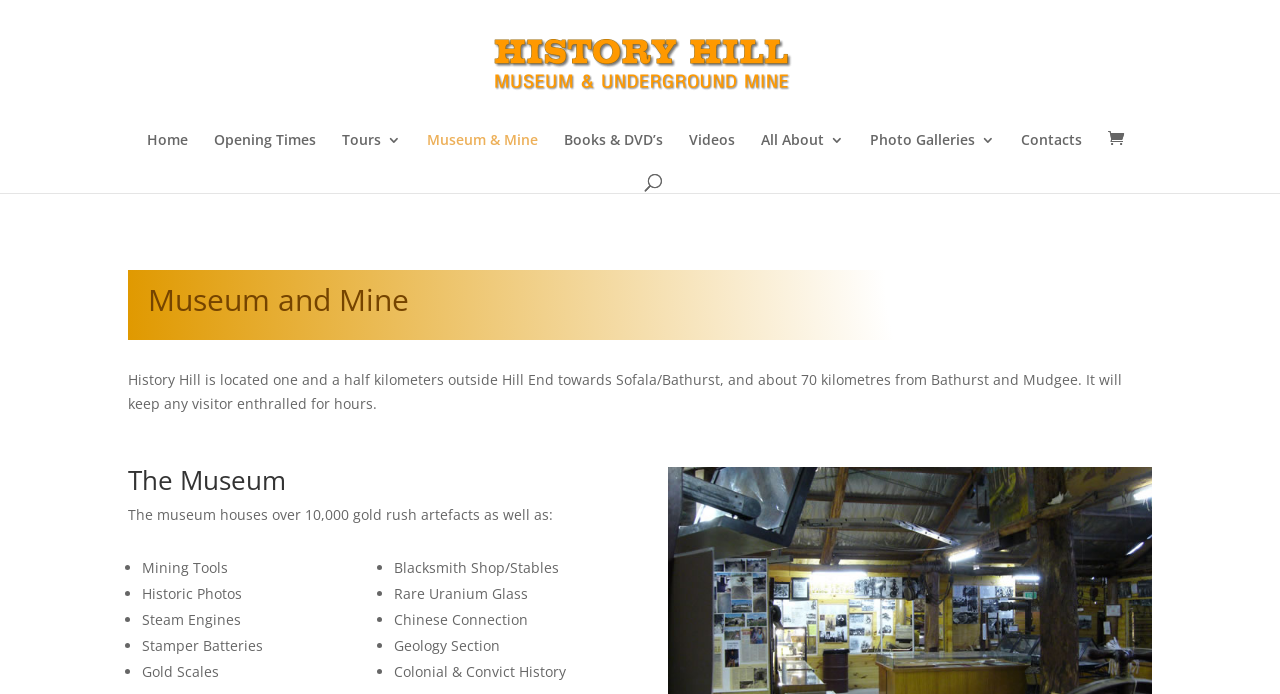Determine the coordinates of the bounding box that should be clicked to complete the instruction: "Click on the 'Home' link". The coordinates should be represented by four float numbers between 0 and 1: [left, top, right, bottom].

[0.114, 0.192, 0.146, 0.245]